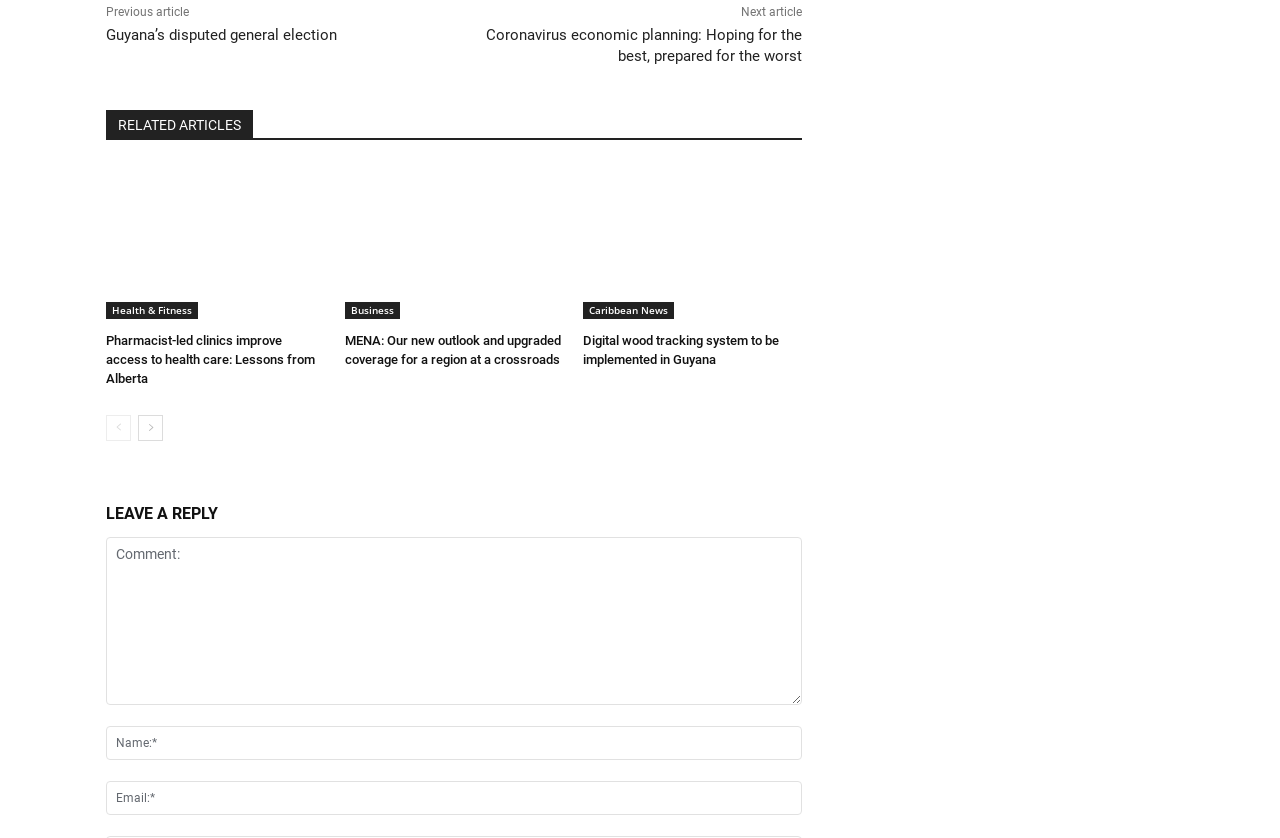Identify the bounding box coordinates for the region to click in order to carry out this instruction: "Leave a reply". Provide the coordinates using four float numbers between 0 and 1, formatted as [left, top, right, bottom].

[0.083, 0.593, 0.627, 0.63]